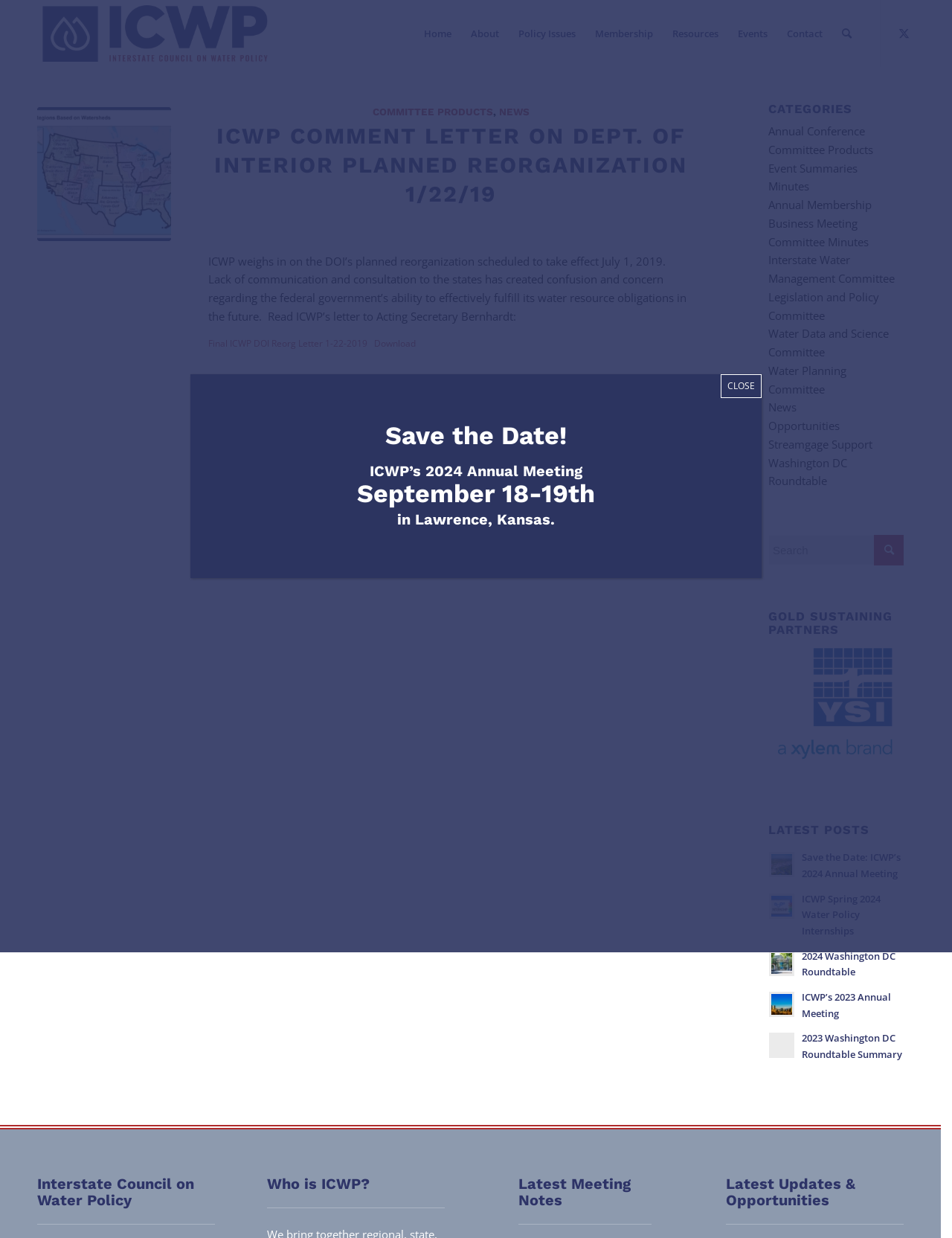Identify the bounding box coordinates of the region that needs to be clicked to carry out this instruction: "Read the ICWP comment letter on Dept. of Interior planned reorganization". Provide these coordinates as four float numbers ranging from 0 to 1, i.e., [left, top, right, bottom].

[0.219, 0.098, 0.728, 0.178]